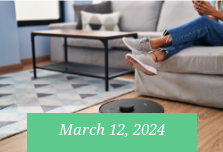Elaborate on the contents of the image in a comprehensive manner.

The image features a cozy living room setting where a person is relaxing on a light gray couch, wearing casual attire with gray sneakers and blue jeans. In front of the couch, a modern, round black robotic vacuum cleaner operates on a wooden floor, efficiently cleaning the area. A soft, geometric-patterned rug lies beneath the coffee table, which holds decorative items. Sunlight filters through a window, adding warmth to the inviting atmosphere. The date "March 12, 2024" prominently displayed at the bottom highlights a focus on home improvement and smart home technology, emphasizing the ongoing trend of integrating automation into everyday living spaces.